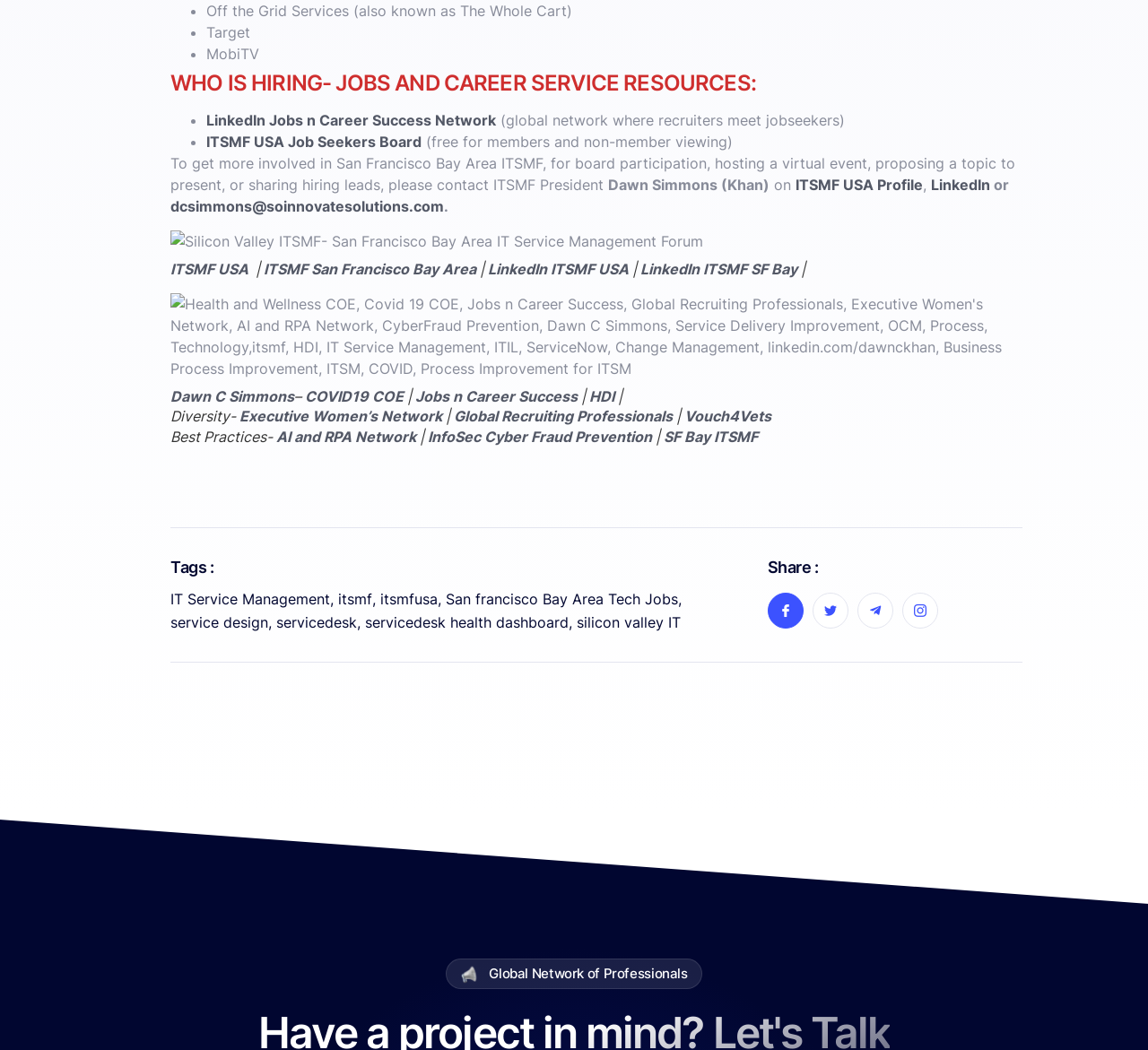Look at the image and answer the question in detail:
What is the name of the organization mentioned?

The organization mentioned is ITSMF, which stands for IT Service Management Forum, as seen in the heading 'WHO IS HIRING- JOBS AND CAREER SERVICE RESOURCES:' and the link 'ITSMF USA'.